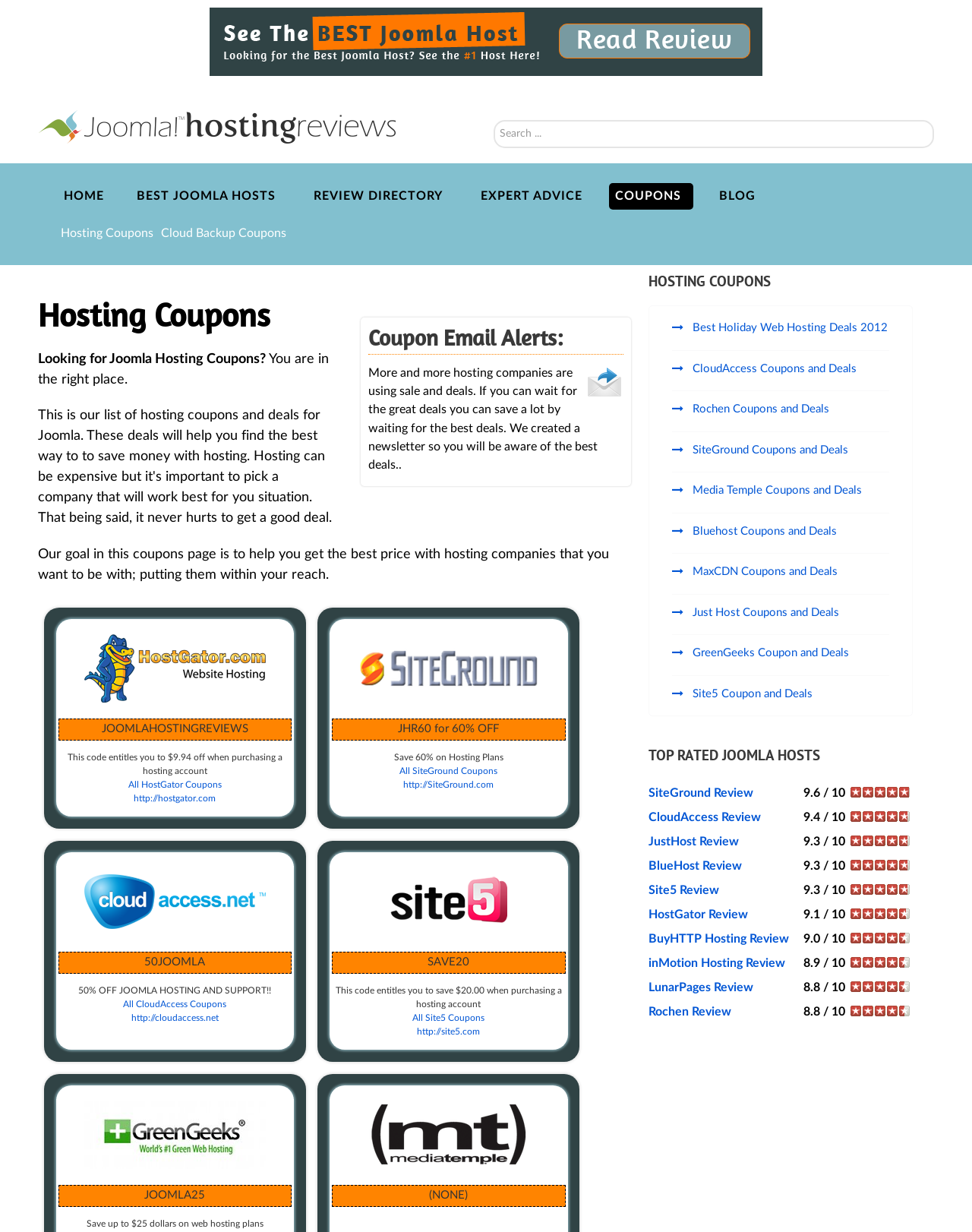Please determine the bounding box coordinates for the element that should be clicked to follow these instructions: "Click on Best Joomla Host link".

[0.216, 0.028, 0.784, 0.039]